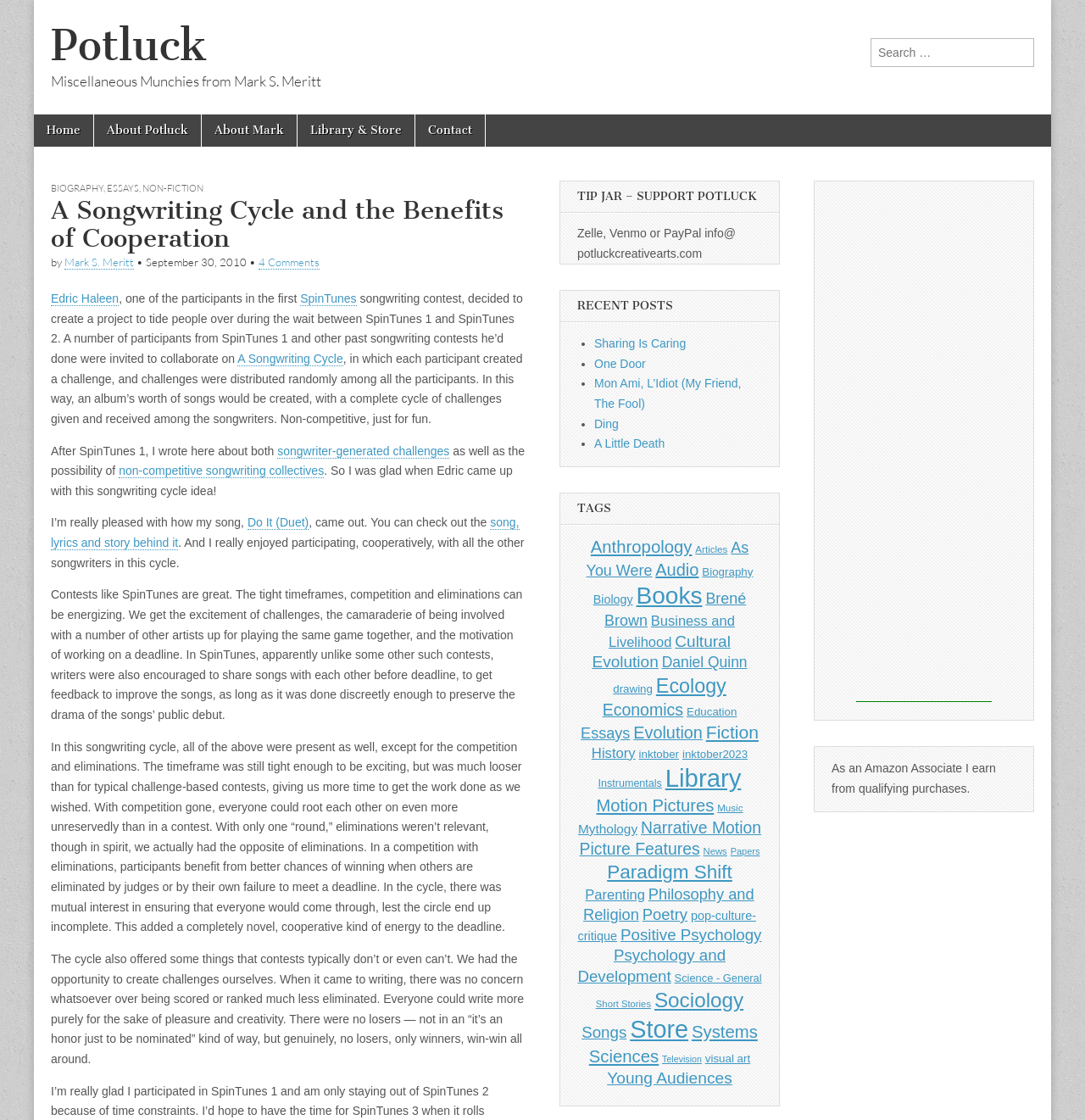Determine the coordinates of the bounding box that should be clicked to complete the instruction: "Support Potluck through TIP JAR". The coordinates should be represented by four float numbers between 0 and 1: [left, top, right, bottom].

[0.516, 0.162, 0.718, 0.19]